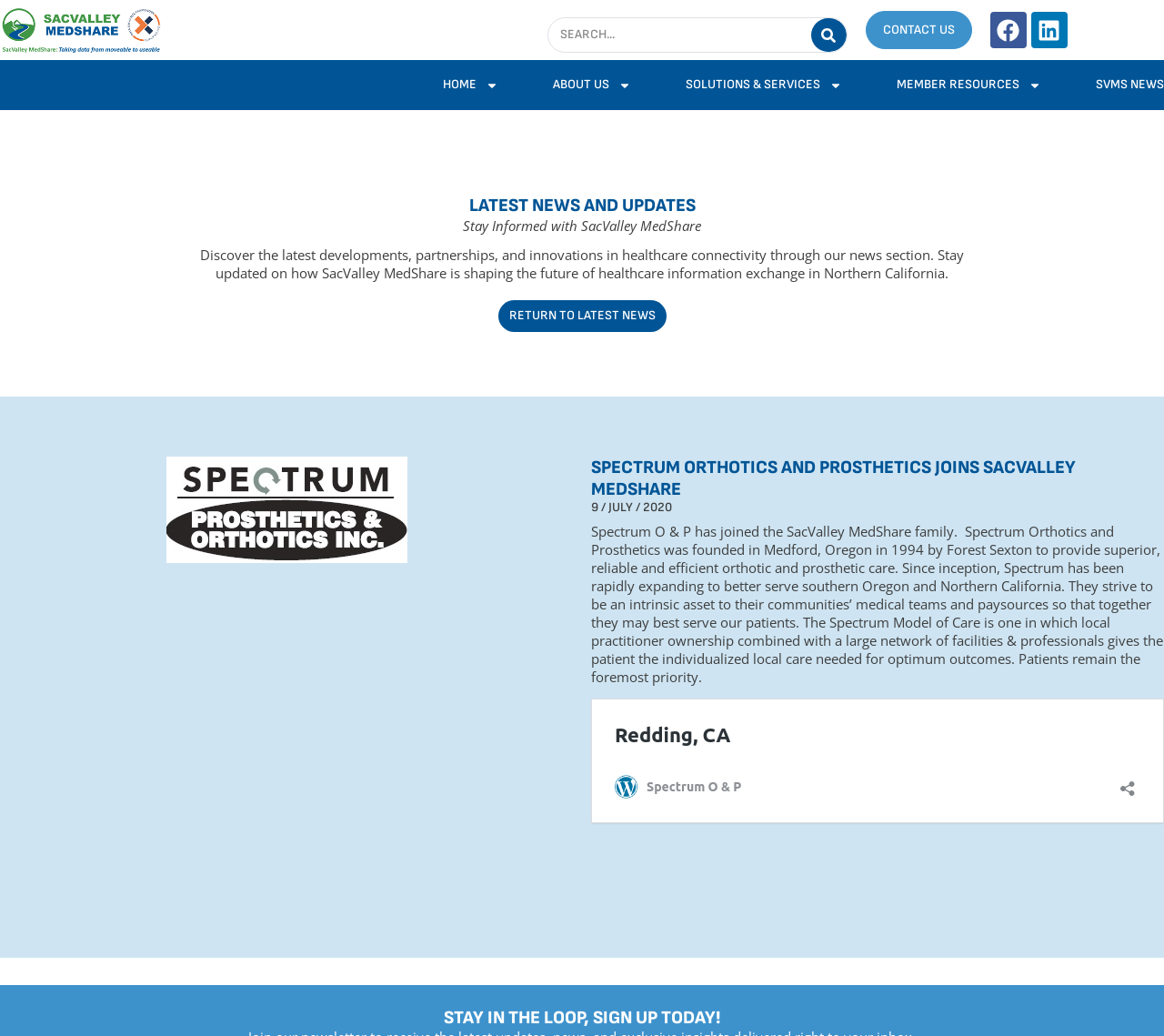What is the name of the company that joined SacValley MedShare?
From the screenshot, supply a one-word or short-phrase answer.

Spectrum O & P